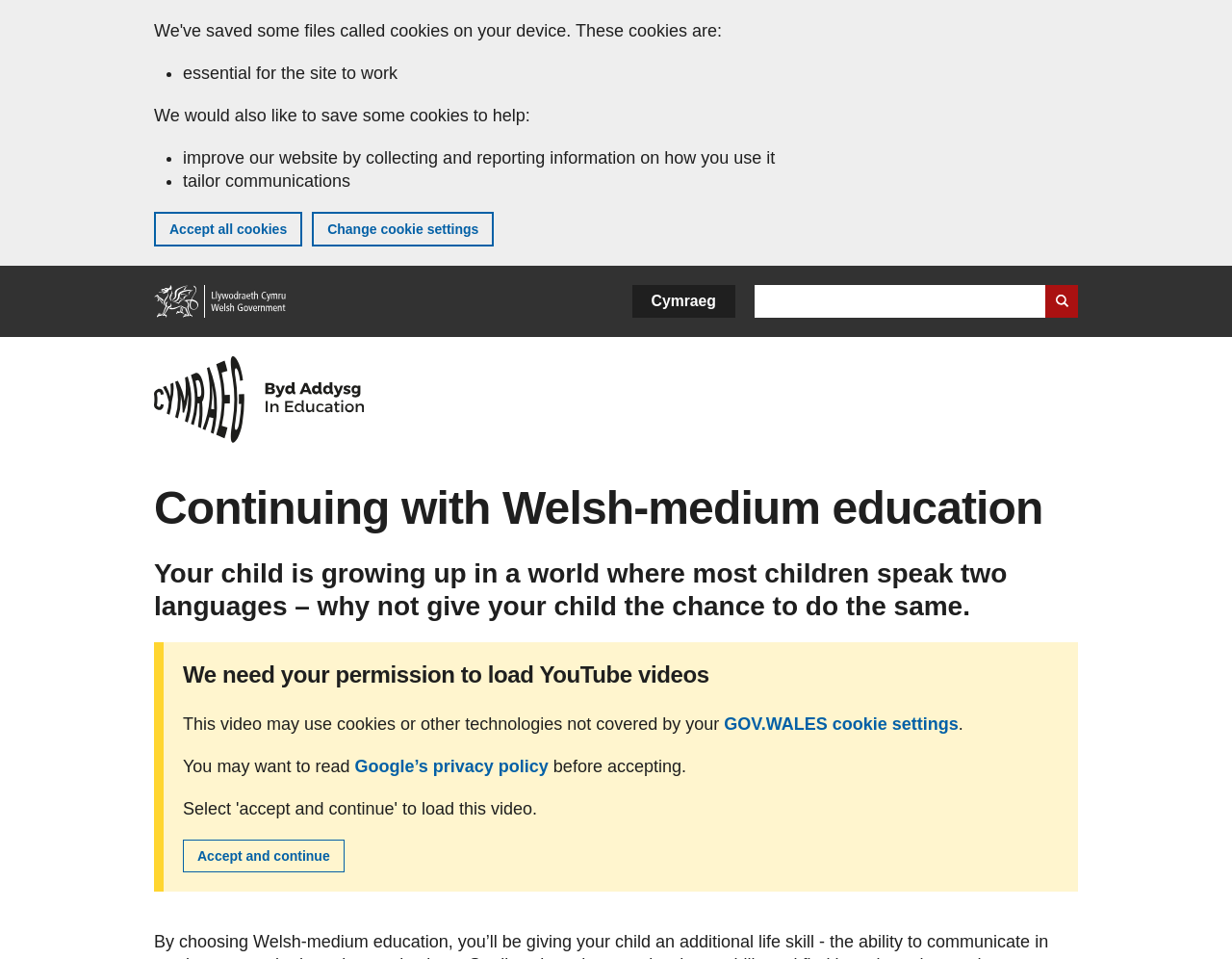What is the function of the search bar?
Please use the image to deliver a detailed and complete answer.

The search bar is located at the top of the page and allows users to search for content on the GOV.WALES website, as indicated by the placeholder text 'Search GOV.WALES'.